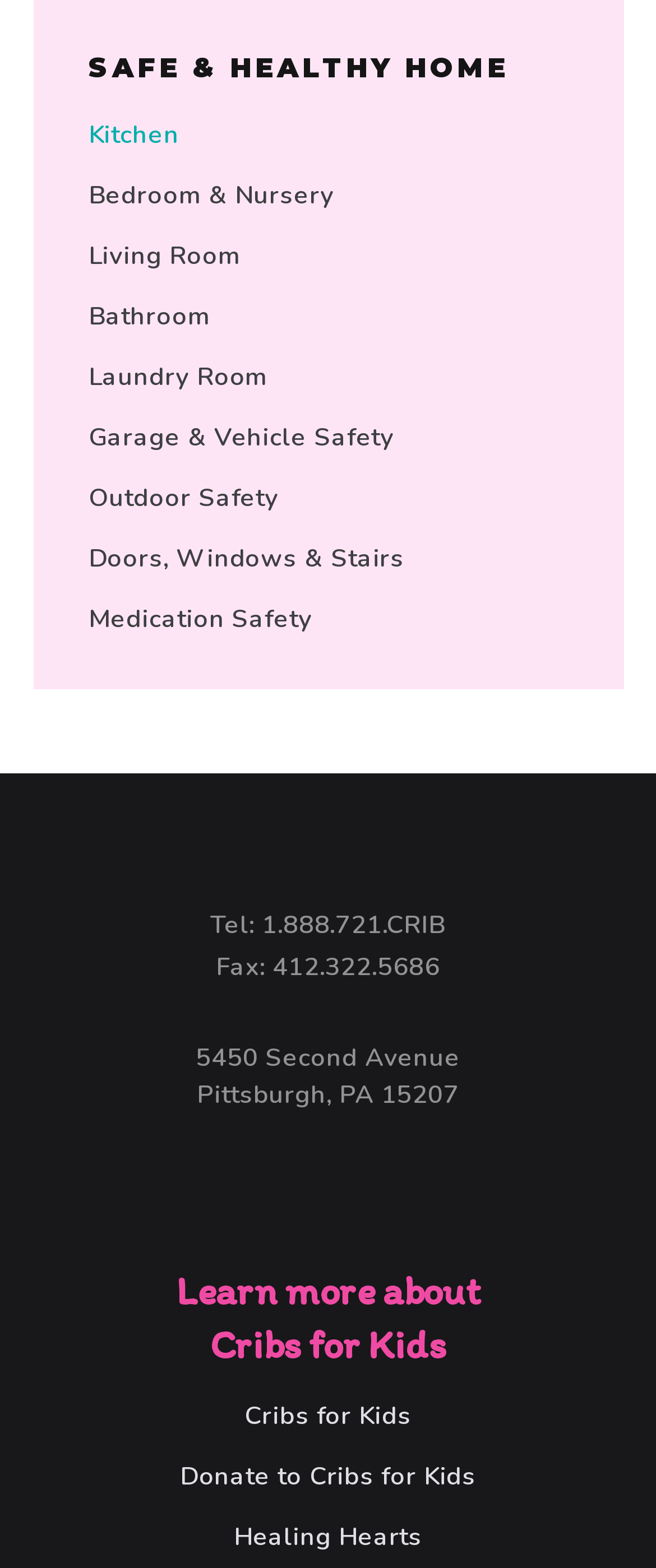How many links are provided on the webpage related to different rooms in a house?
Based on the visual information, provide a detailed and comprehensive answer.

There are 7 links provided on the webpage related to different rooms in a house, including 'Kitchen', 'Bedroom & Nursery', 'Living Room', 'Bathroom', 'Laundry Room', 'Garage & Vehicle Safety', and 'Doors, Windows & Stairs'.